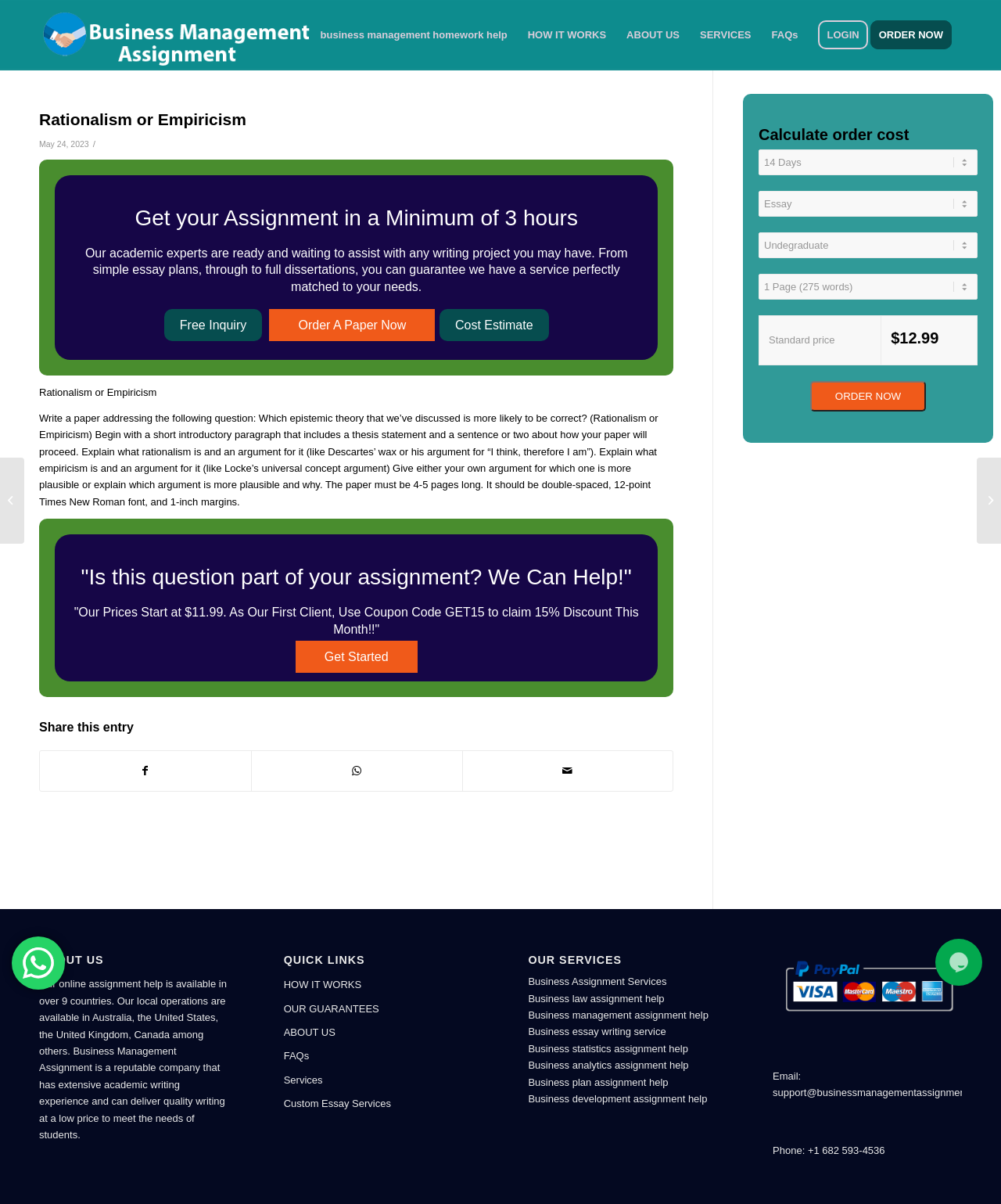Produce a meticulous description of the webpage.

This webpage is about a business management assignment help service. At the top, there is a menu bar with several options, including "business management homework help", "HOW IT WORKS", "ABOUT US", "SERVICES", "FAQs", "LOGIN", and "ORDER NOW". Below the menu bar, there is a main section with a heading "Rationalism or Empiricism" and a subheading "Get your Assignment in a Minimum of 3 hours". 

The main section is divided into two parts. The left part has a brief introduction to the service, stating that their academic experts are ready to assist with any writing project. There are three buttons: "Free Inquiry", "Order A Paper Now", and "Cost Estimate". Below the introduction, there is a detailed description of a writing assignment, including the topic, requirements, and formatting guidelines.

The right part of the main section has a call-to-action section, encouraging visitors to get started with their assignment. There is a heading "Share this entry" with links to share on Facebook, WhatsApp, and email. 

On the right side of the page, there is a complementary section with a heading "Do you have an upcoming essay, dissertation or assignment due?". This section promotes the service, stating that they can provide original papers at a low price. There is a link to "Order Now" and a section to calculate the order cost. 

At the bottom of the page, there are several sections, including "ABOUT US", "QUICK LINKS", and "OUR SERVICES". The "ABOUT US" section describes the company as a reputable academic writing service with extensive experience. The "QUICK LINKS" section provides links to various pages, including "HOW IT WORKS", "OUR GUARANTEES", and "FAQs". The "OUR SERVICES" section lists various business assignment services offered by the company. 

There are also contact details, including an email address and phone number, at the bottom of the page. Additionally, there are several links to case studies and other resources on the page.